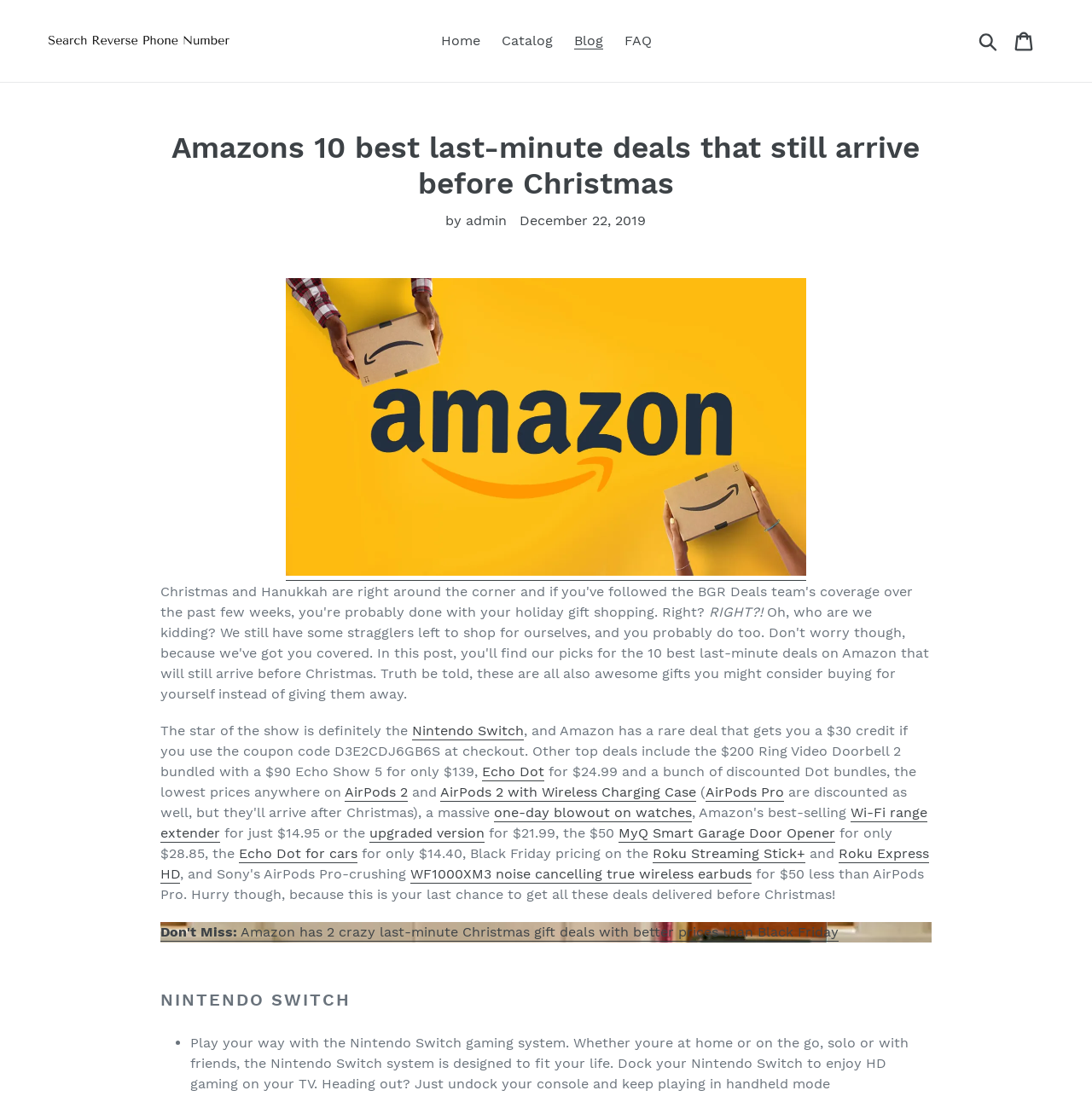Find and indicate the bounding box coordinates of the region you should select to follow the given instruction: "Check out Best Christmas Gifts 2019 Amazon".

[0.262, 0.511, 0.738, 0.527]